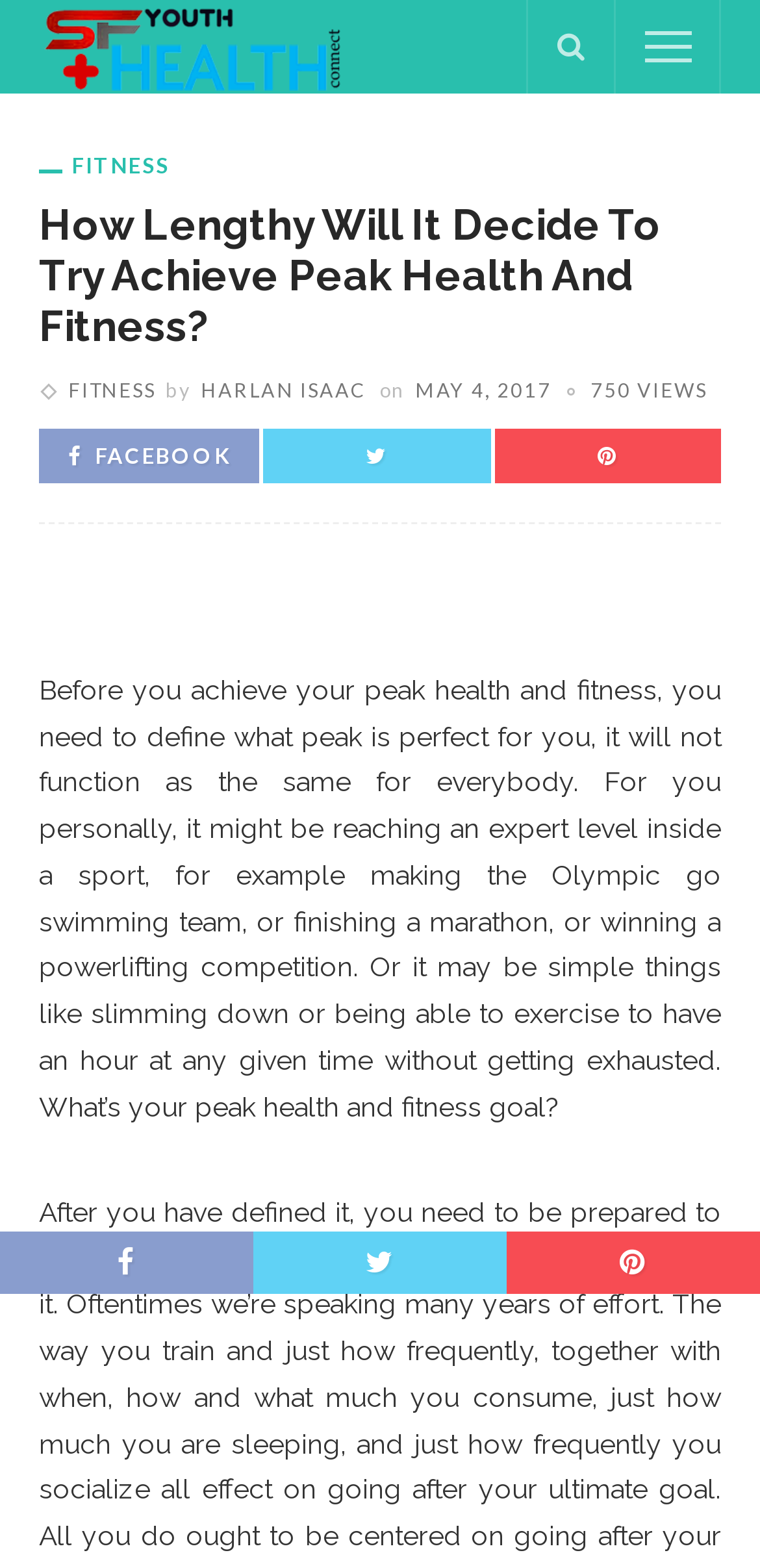Find and generate the main title of the webpage.

How Lengthy Will It Decide To Try Achieve Peak Health And Fitness?